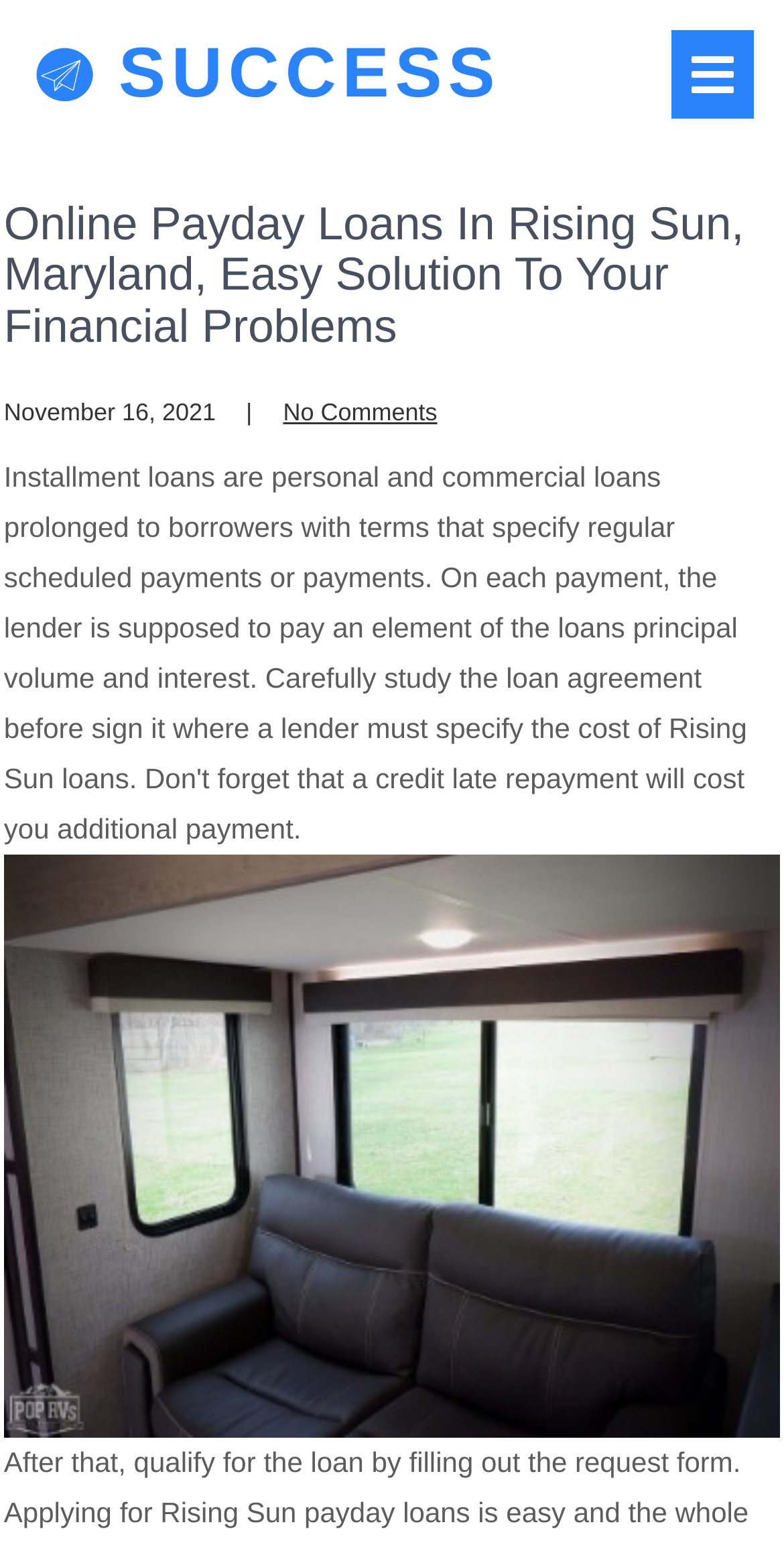Describe the webpage meticulously, covering all significant aspects.

The webpage is about online payday loans in Rising Sun, Maryland, and offers a solution to financial problems. At the top left, there is a logo with the text "SUCCESS" next to it. Below the logo, there is a large header that spans the width of the page, displaying the title "Online Payday Loans In Rising Sun, Maryland, Easy Solution To Your Financial Problems". 

To the right of the header, there is a text "November 16, 2021", indicating the date. Below the date, there is a link "No Comments". The main content of the page is an image that takes up most of the page, with the caption "Payday Loans Rising Sun Maryland".